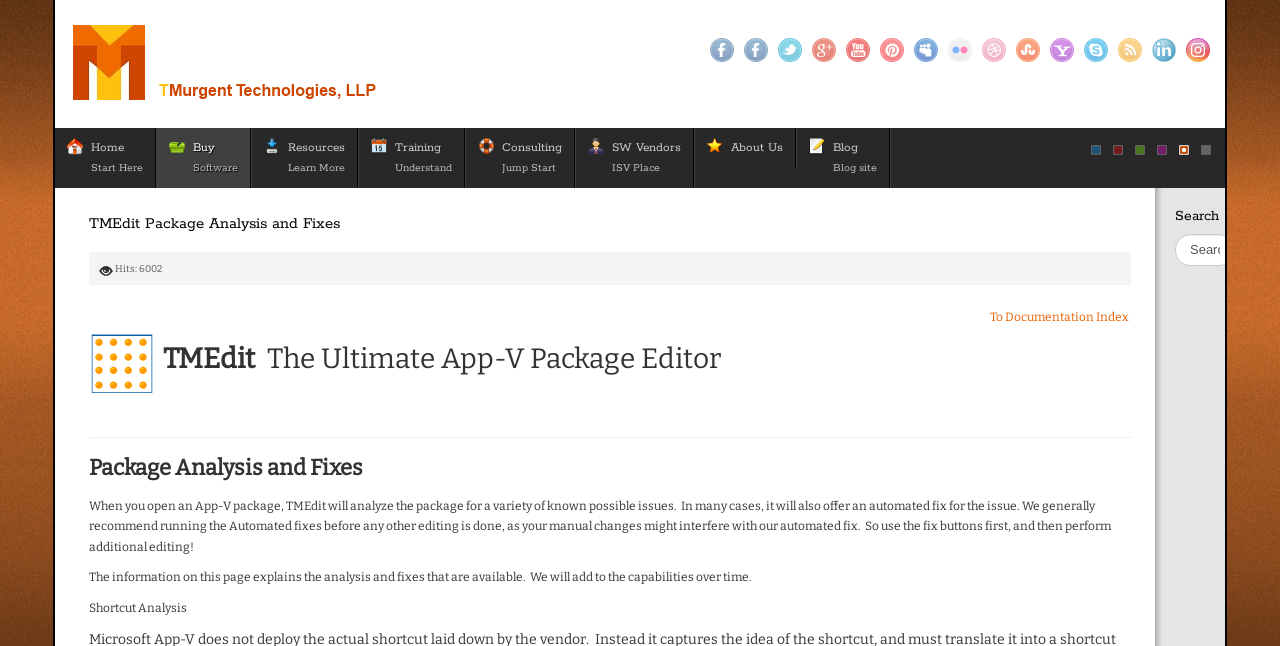Please determine the bounding box coordinates of the element's region to click in order to carry out the following instruction: "Browse by Double Feature Series". The coordinates should be four float numbers between 0 and 1, i.e., [left, top, right, bottom].

None